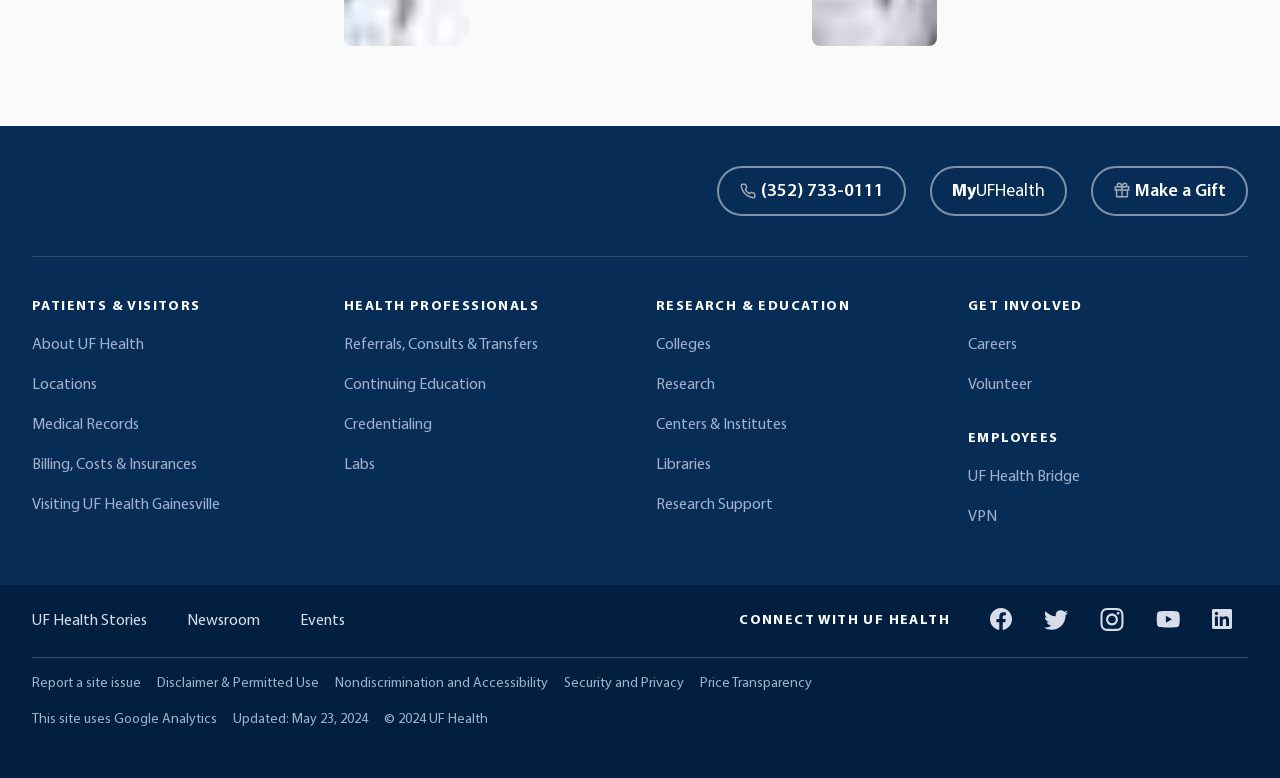Please determine the bounding box coordinates of the element's region to click for the following instruction: "Learn about UF Health Stories".

[0.025, 0.783, 0.115, 0.814]